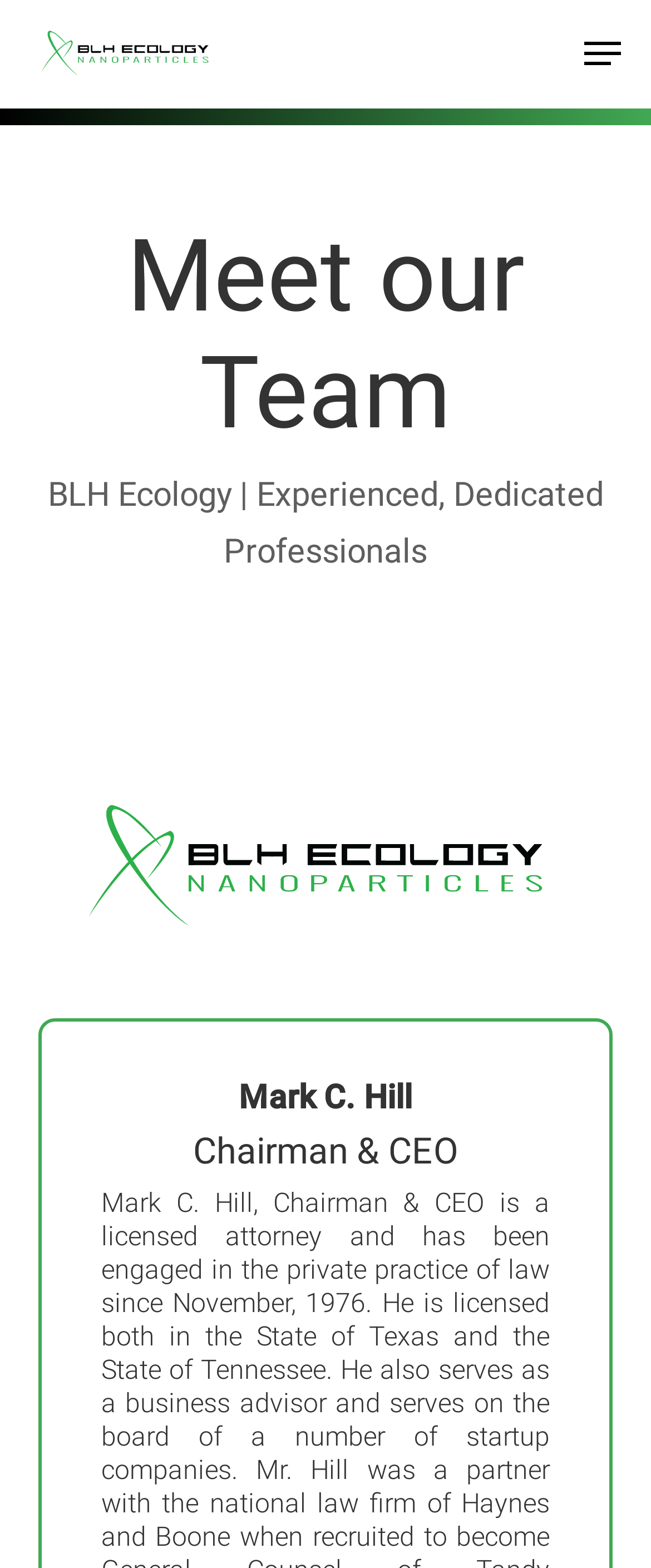Based on the description "Menu", find the bounding box of the specified UI element.

[0.897, 0.023, 0.954, 0.045]